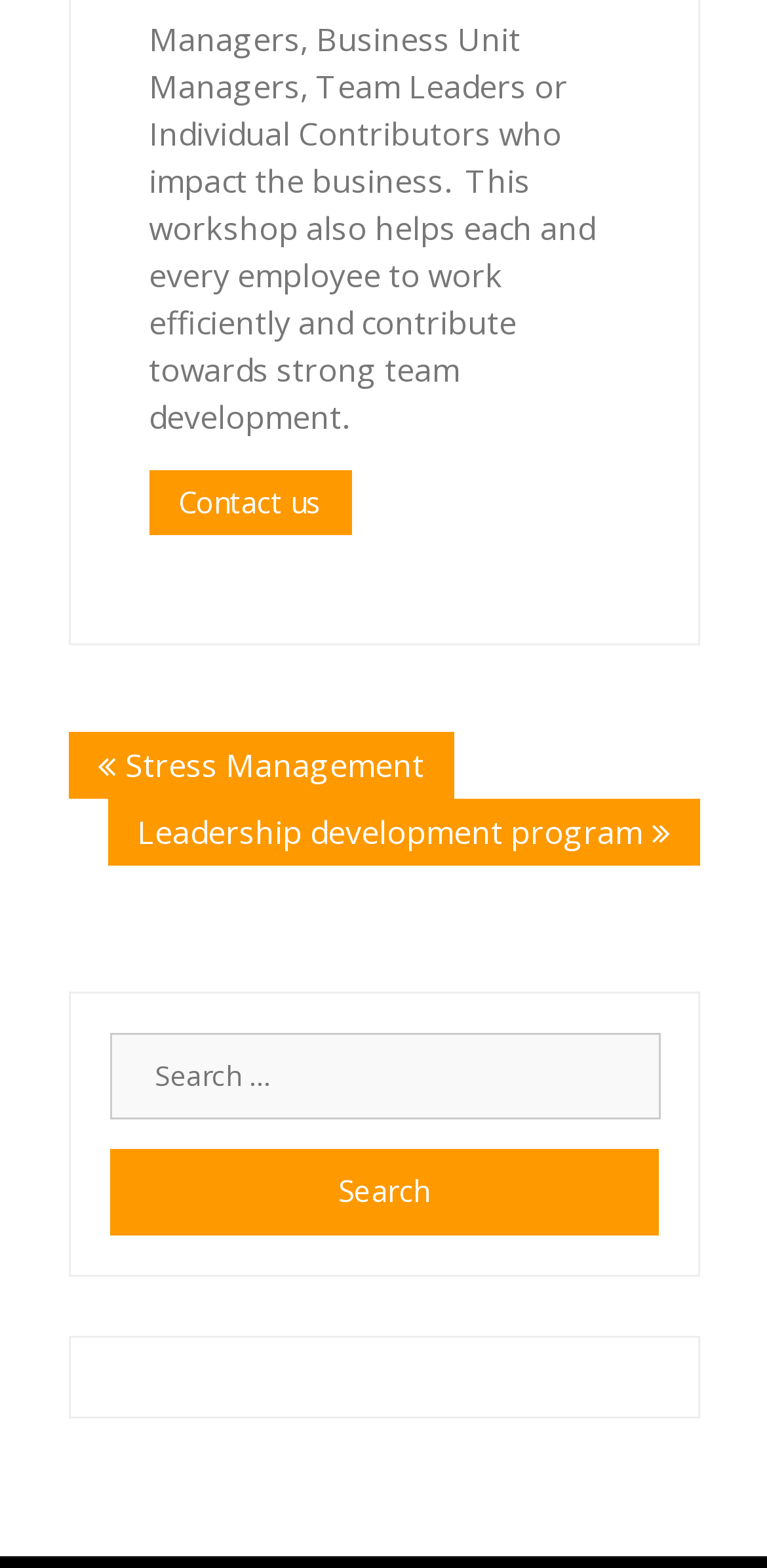Answer the following query with a single word or phrase:
How many navigation links are present on the webpage?

3